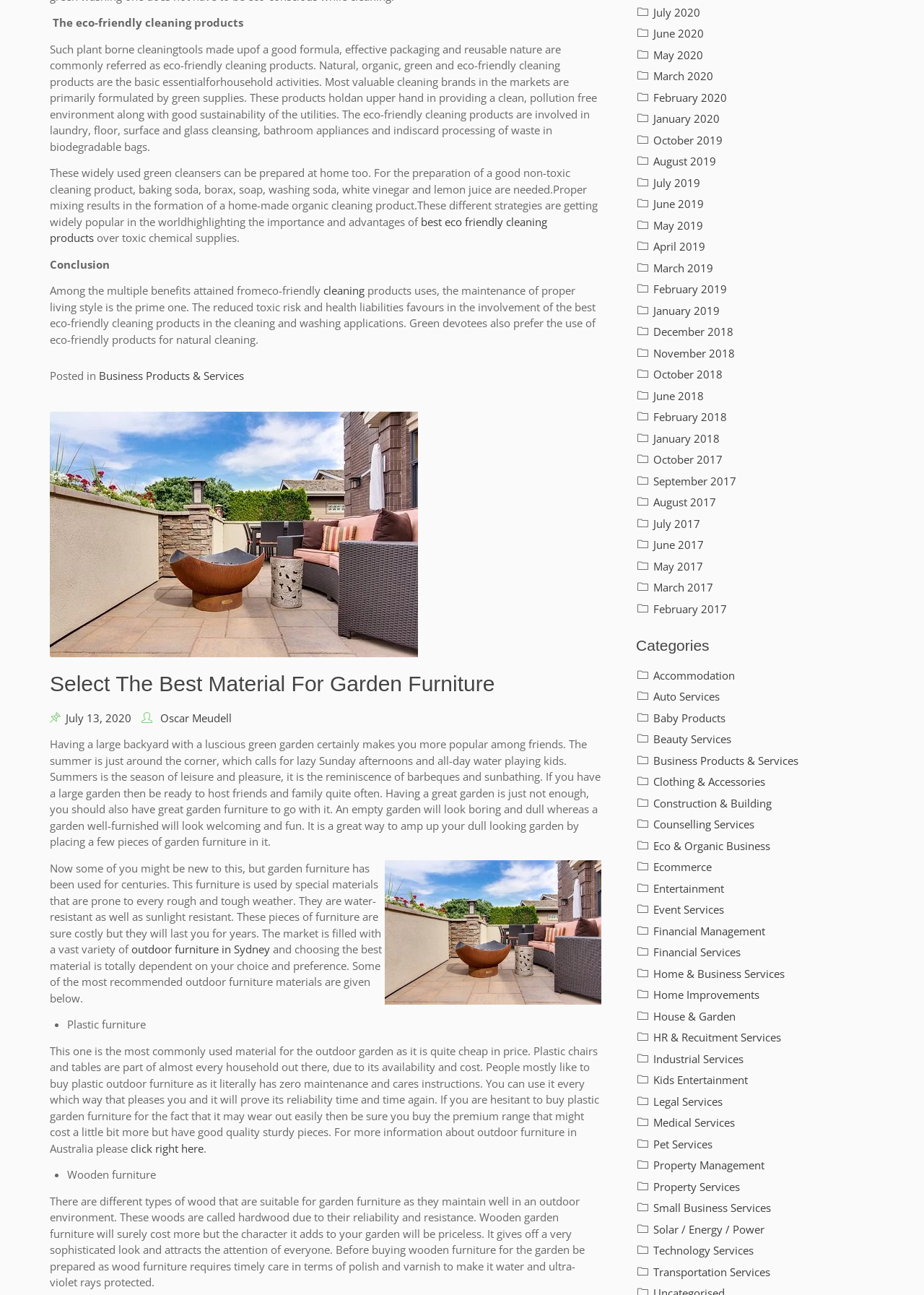What is the category of the article about baby products?
Look at the image and answer with only one word or phrase.

Baby Products